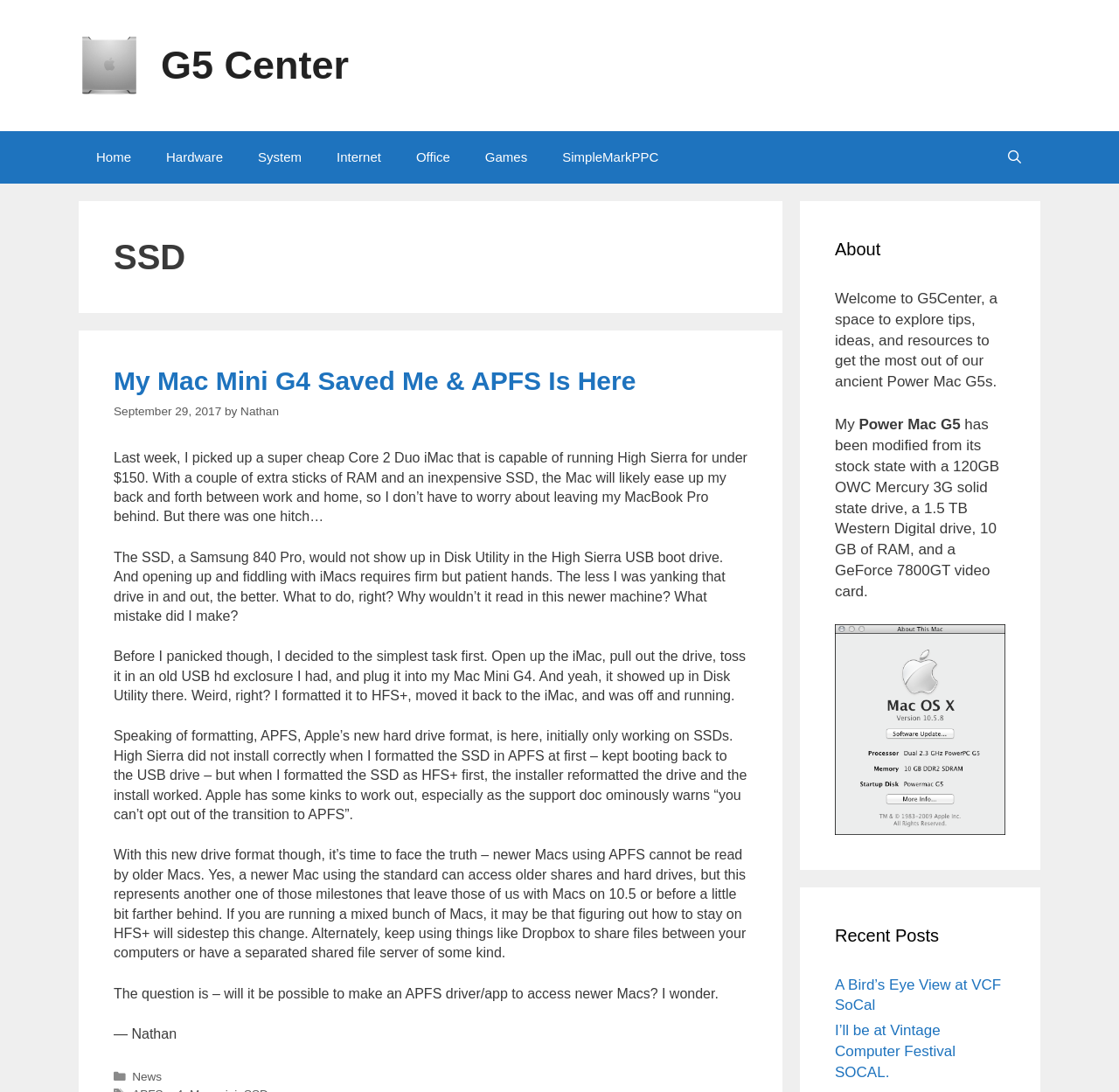Please determine the bounding box coordinates of the clickable area required to carry out the following instruction: "Click the 'A Bird’s Eye View at VCF SoCal' post". The coordinates must be four float numbers between 0 and 1, represented as [left, top, right, bottom].

[0.746, 0.894, 0.895, 0.928]